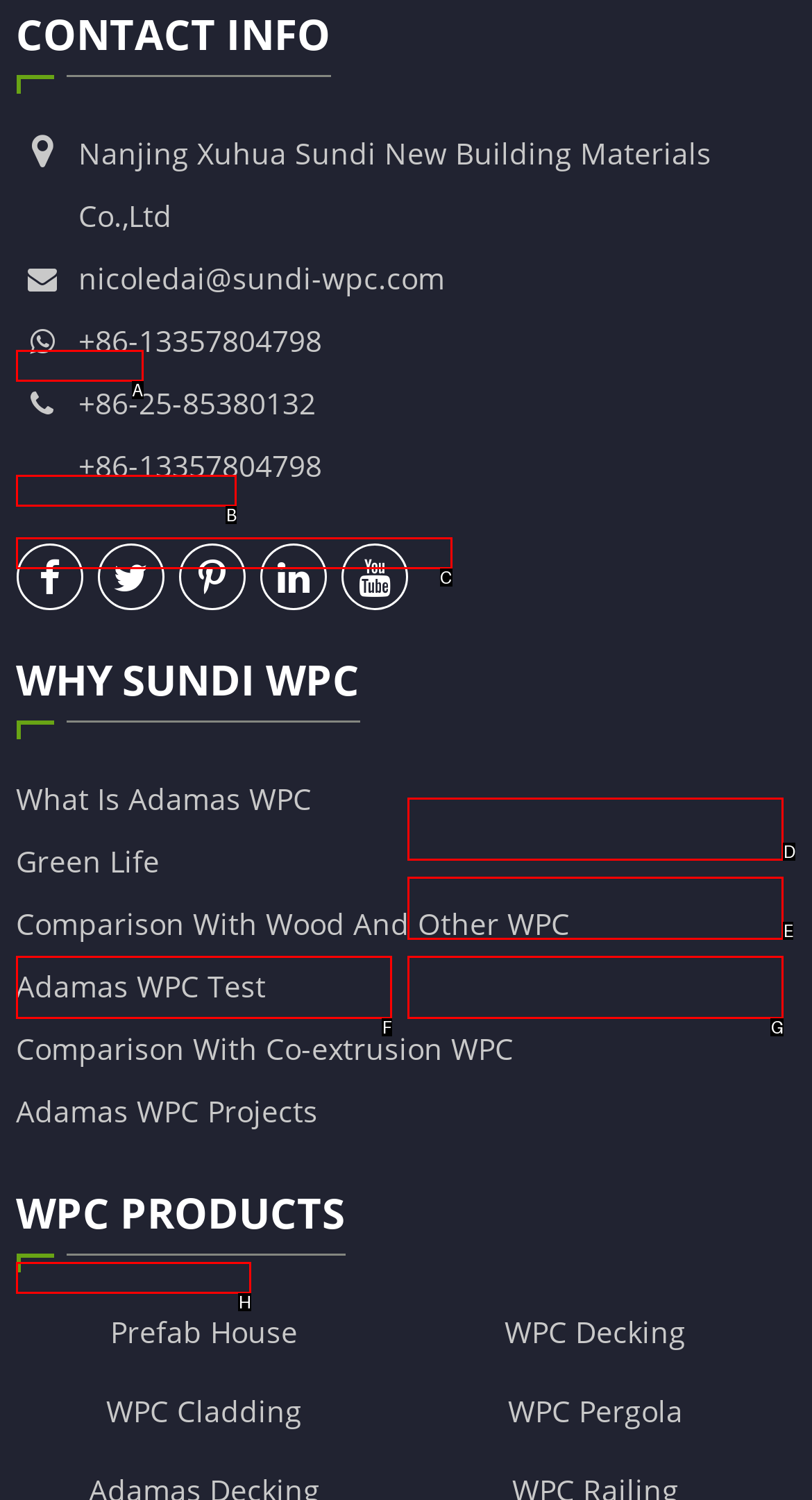Determine which HTML element best fits the description: WPC Decking
Answer directly with the letter of the matching option from the available choices.

D